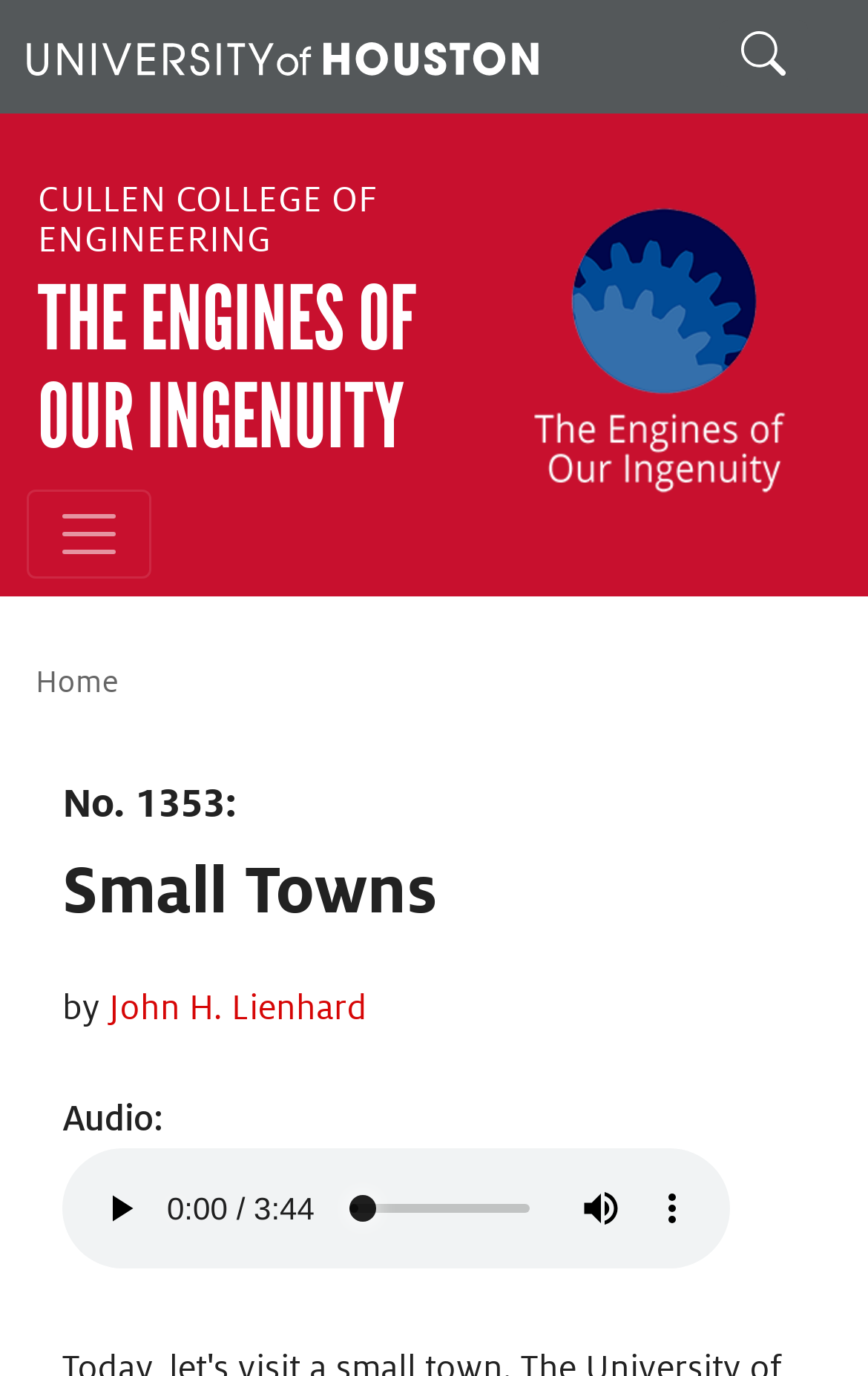Respond to the following query with just one word or a short phrase: 
What is the topic of the current page?

Small Towns